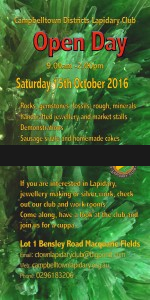List and describe all the prominent features within the image.

The image features a vibrant flyer for the "Campbelltown Districts Lapidary Club Open Day," scheduled for Saturday, October 15, 2016. The flyer is set against a backdrop of lush green graphics, emphasizing a lively and natural theme. Prominently displayed at the top is the bold title "Open Day" in a striking red font, capturing attention immediately.

The flyer outlines key event details, including the starting time of 9:00 AM, along with mentions of various activities such as demonstrations, sales of gemstones, rocks, and minerals, as well as homemade cakes and sausages. It further invites community members to explore jewelry-making classes and encourages them to visit the club for more information. 

Contact details are also provided at the bottom, along with the event location at "Lot 1 Bensley Road, Macarthur Fields." Overall, the design conveys a welcoming atmosphere, urging individuals to participate in a day filled with exploration and community engagement in the lapidary crafts.